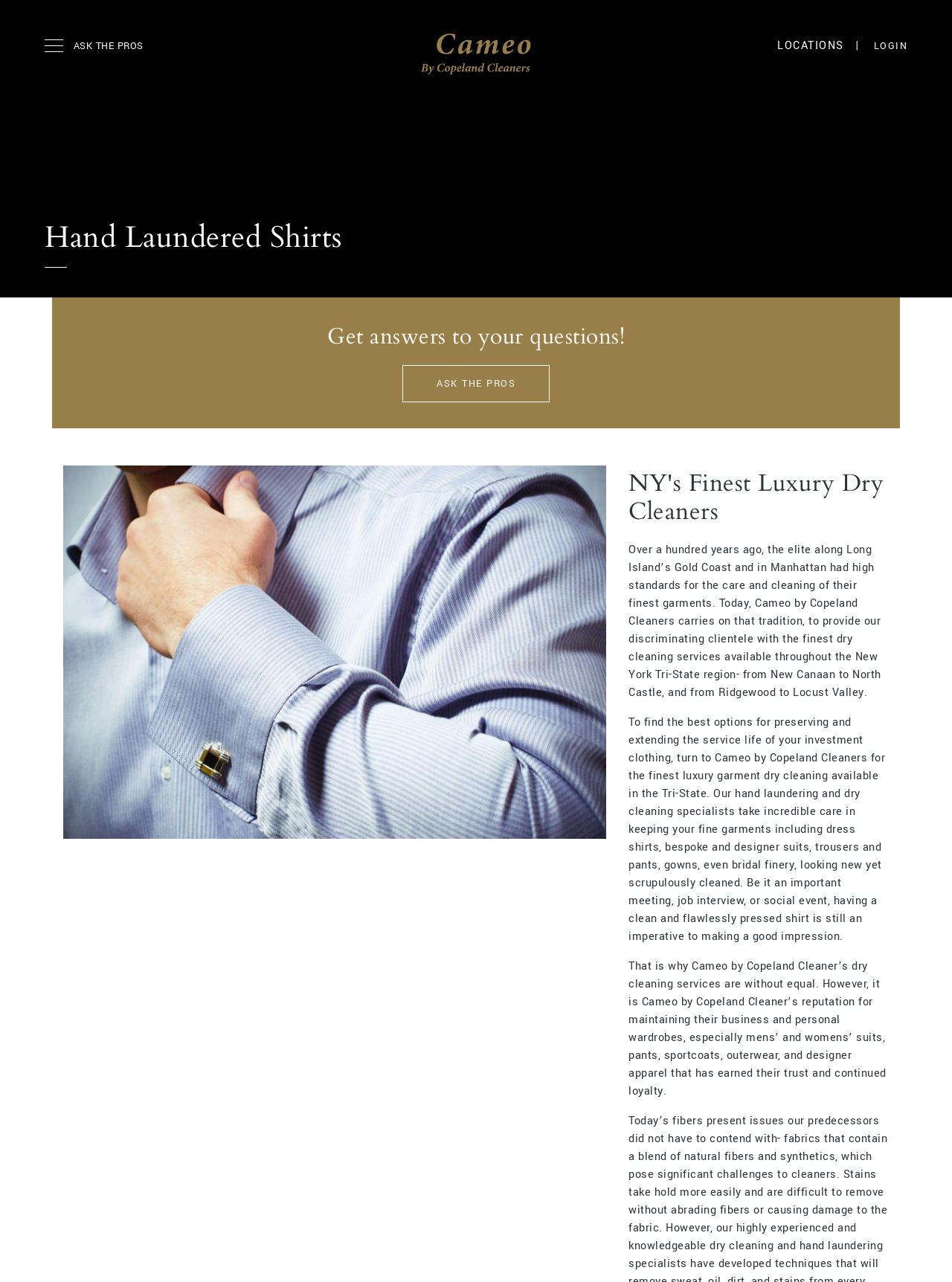Please locate and generate the primary heading on this webpage.

Hand Laundered Shirts